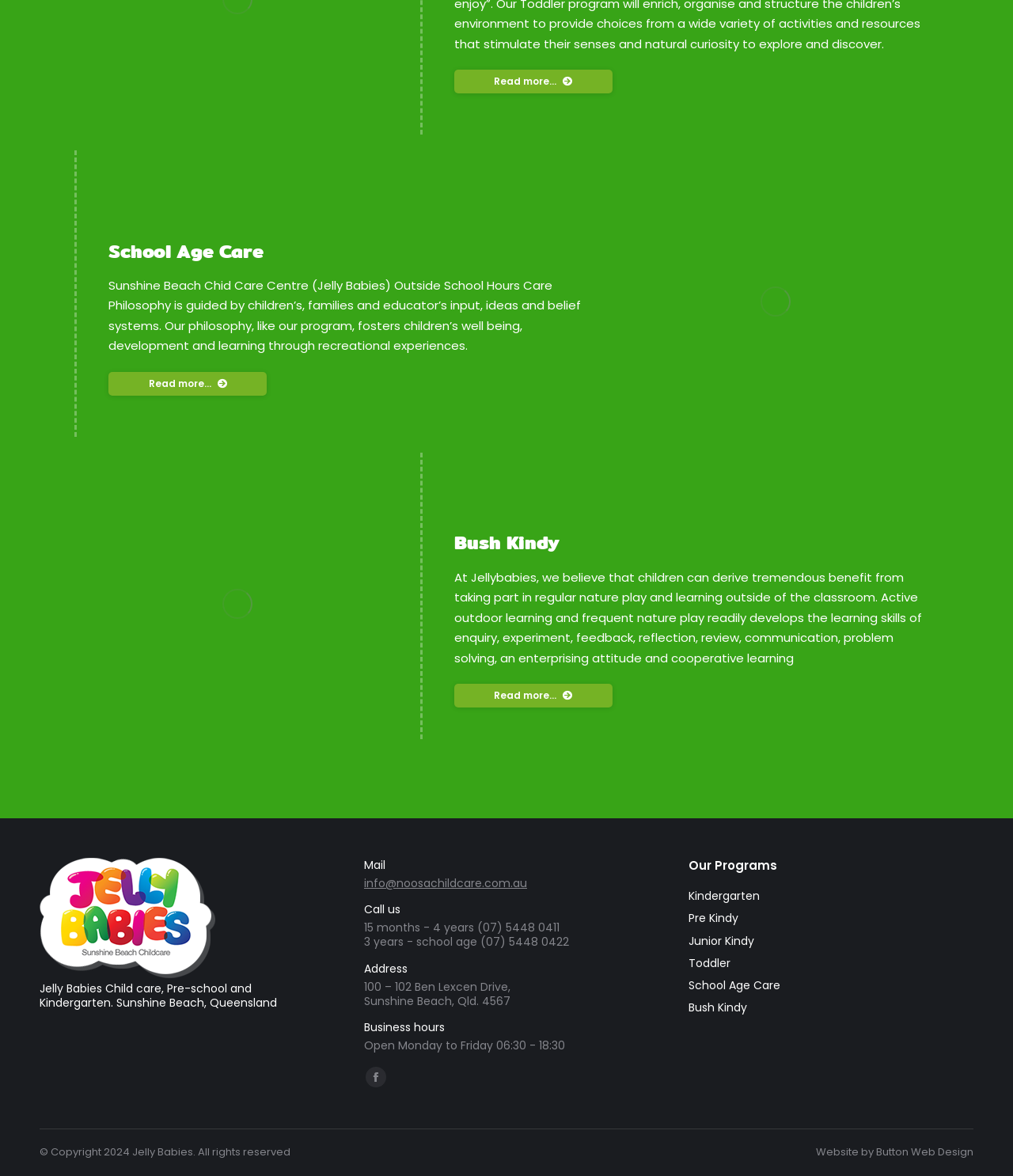Refer to the screenshot and answer the following question in detail:
What is the name of the web design company?

I found the answer by looking at the footer section of the webpage, which credits the website design to Button Web Design.